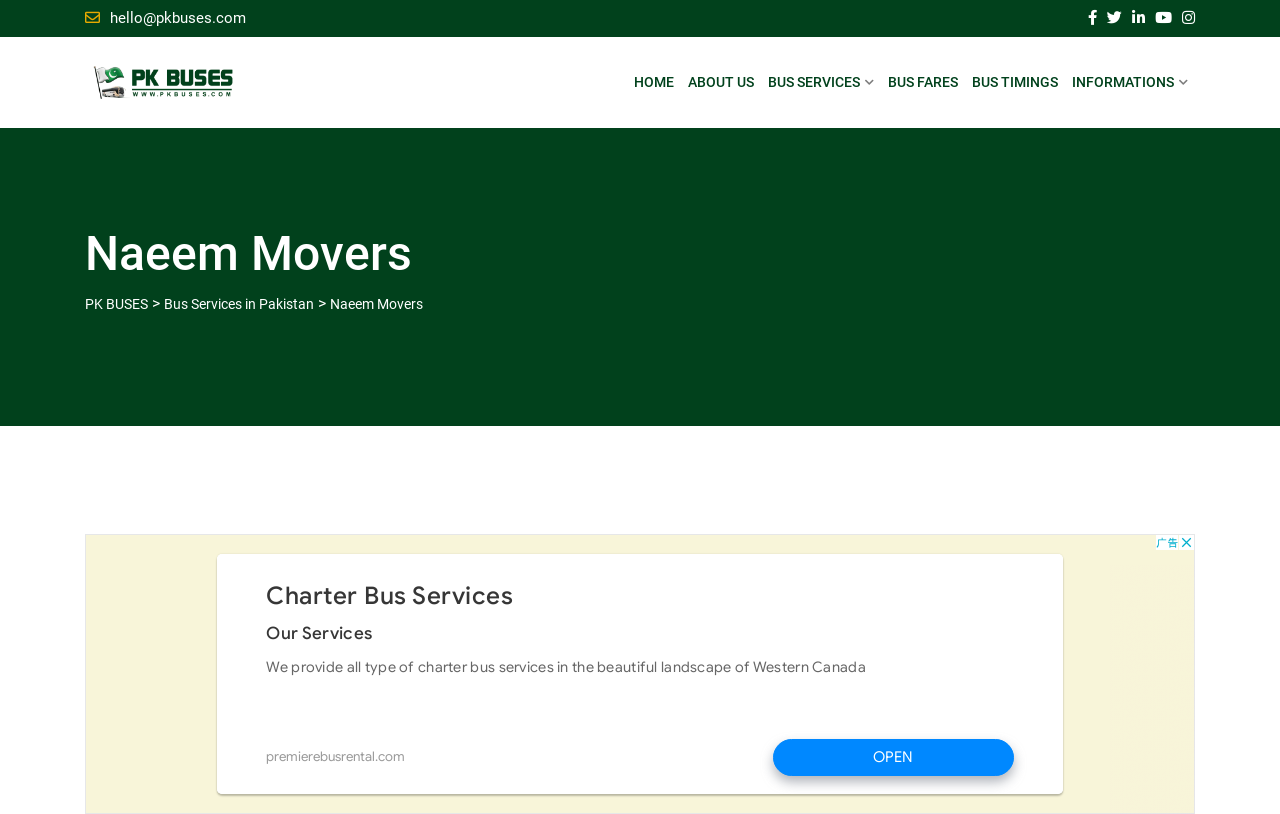Please find the bounding box coordinates in the format (top-left x, top-left y, bottom-right x, bottom-right y) for the given element description. Ensure the coordinates are floating point numbers between 0 and 1. Description: aria-label="Advertisement" name="aswift_1" title="Advertisement"

[0.066, 0.656, 0.934, 1.0]